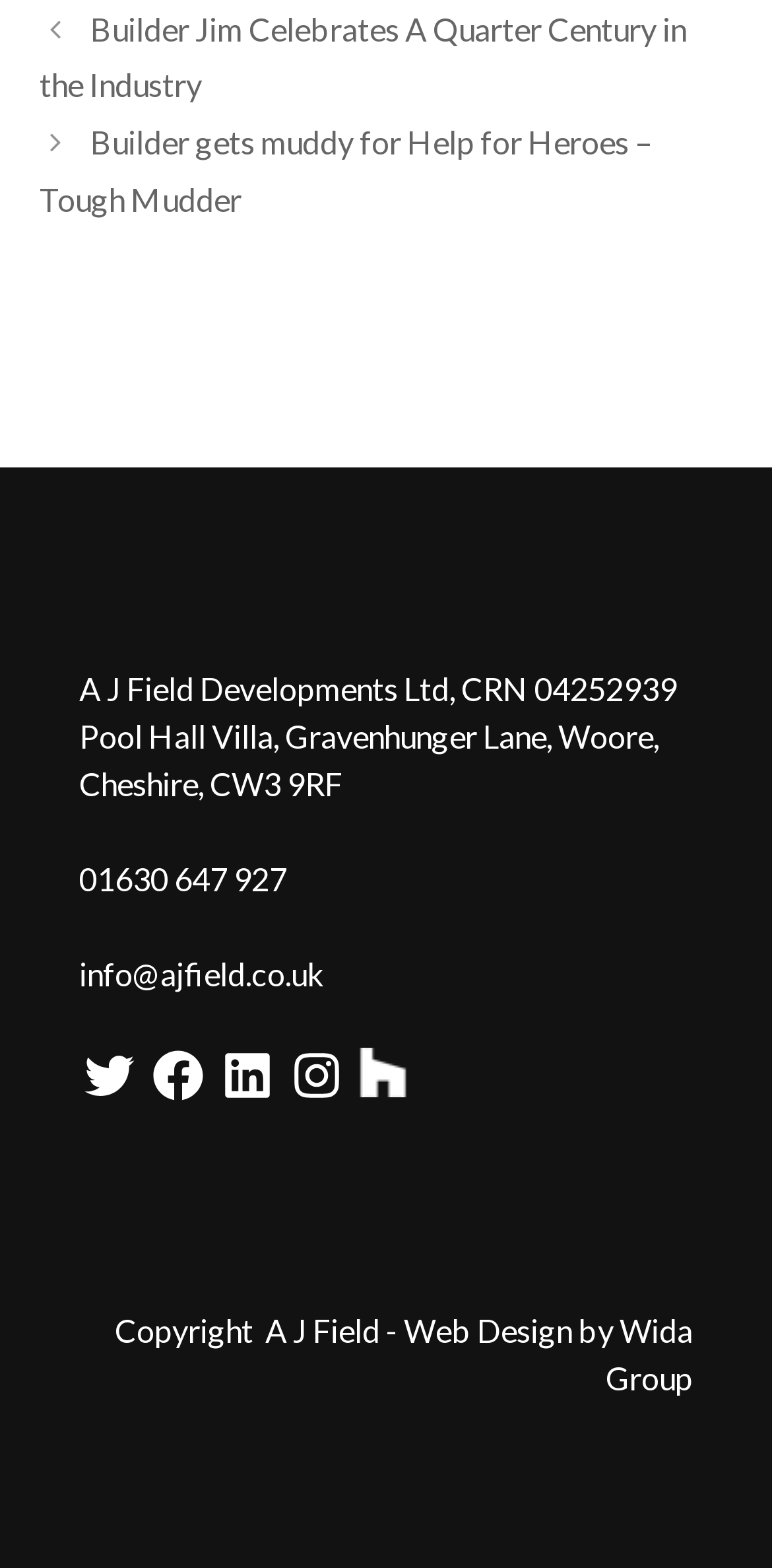Provide your answer in a single word or phrase: 
What is the address of the company?

Pool Hall Villa, Gravenhunger Lane, Woore, Cheshire, CW3 9RF